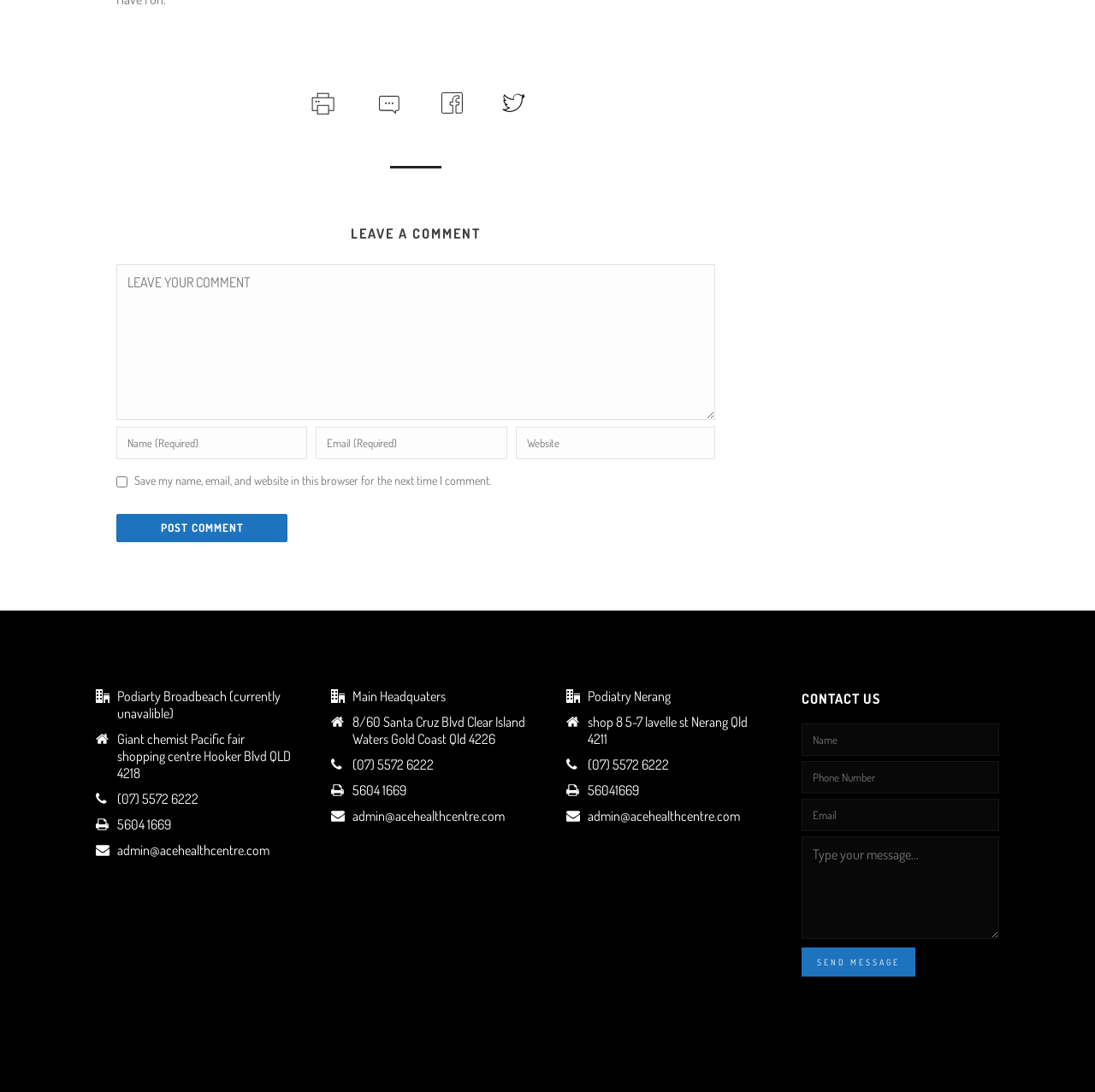What is the address of the Podiatry Nerang?
Can you offer a detailed and complete answer to this question?

The address of the Podiatry Nerang can be found in the section labeled 'Podiatry Nerang'. The address is Shop 8, 5-7 Lavelle St Nerang QLD 4211.